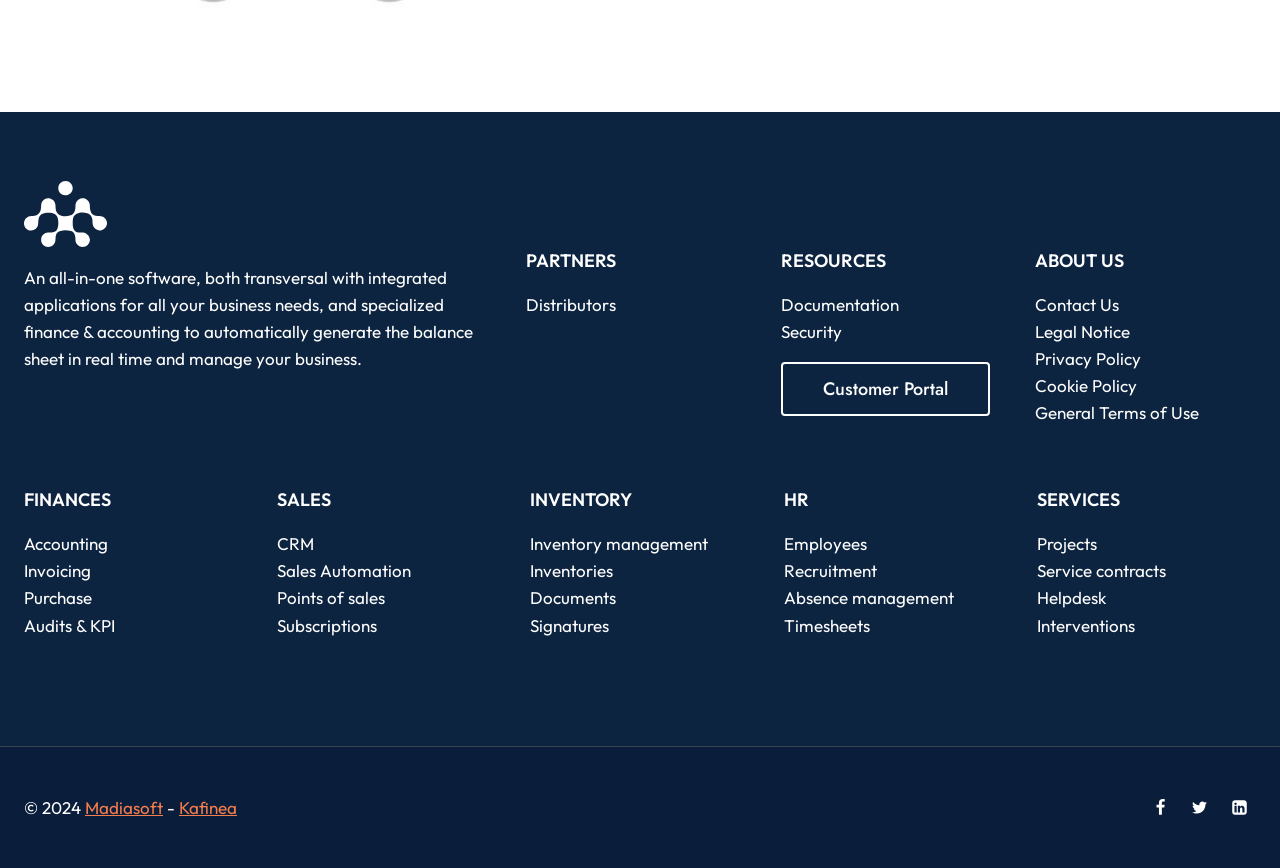Given the description "Inventories", determine the bounding box of the corresponding UI element.

[0.414, 0.646, 0.479, 0.67]